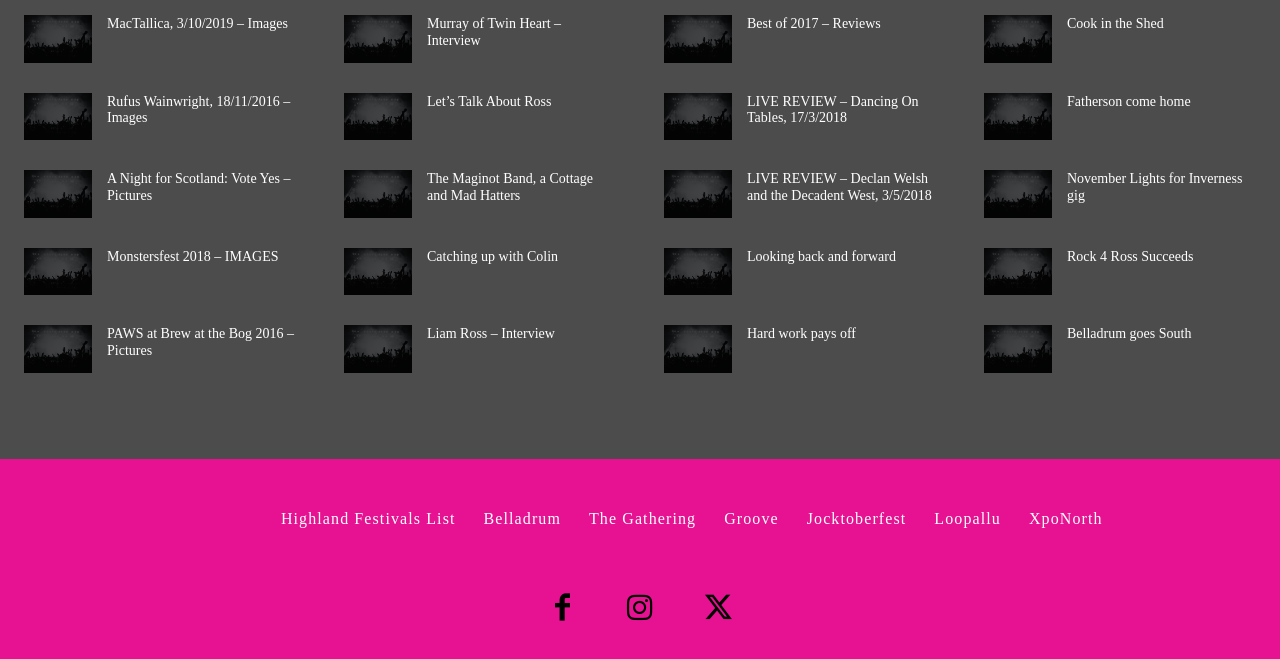Please determine the bounding box coordinates of the clickable area required to carry out the following instruction: "Read Murray of Twin Heart – Interview". The coordinates must be four float numbers between 0 and 1, represented as [left, top, right, bottom].

[0.334, 0.024, 0.481, 0.075]